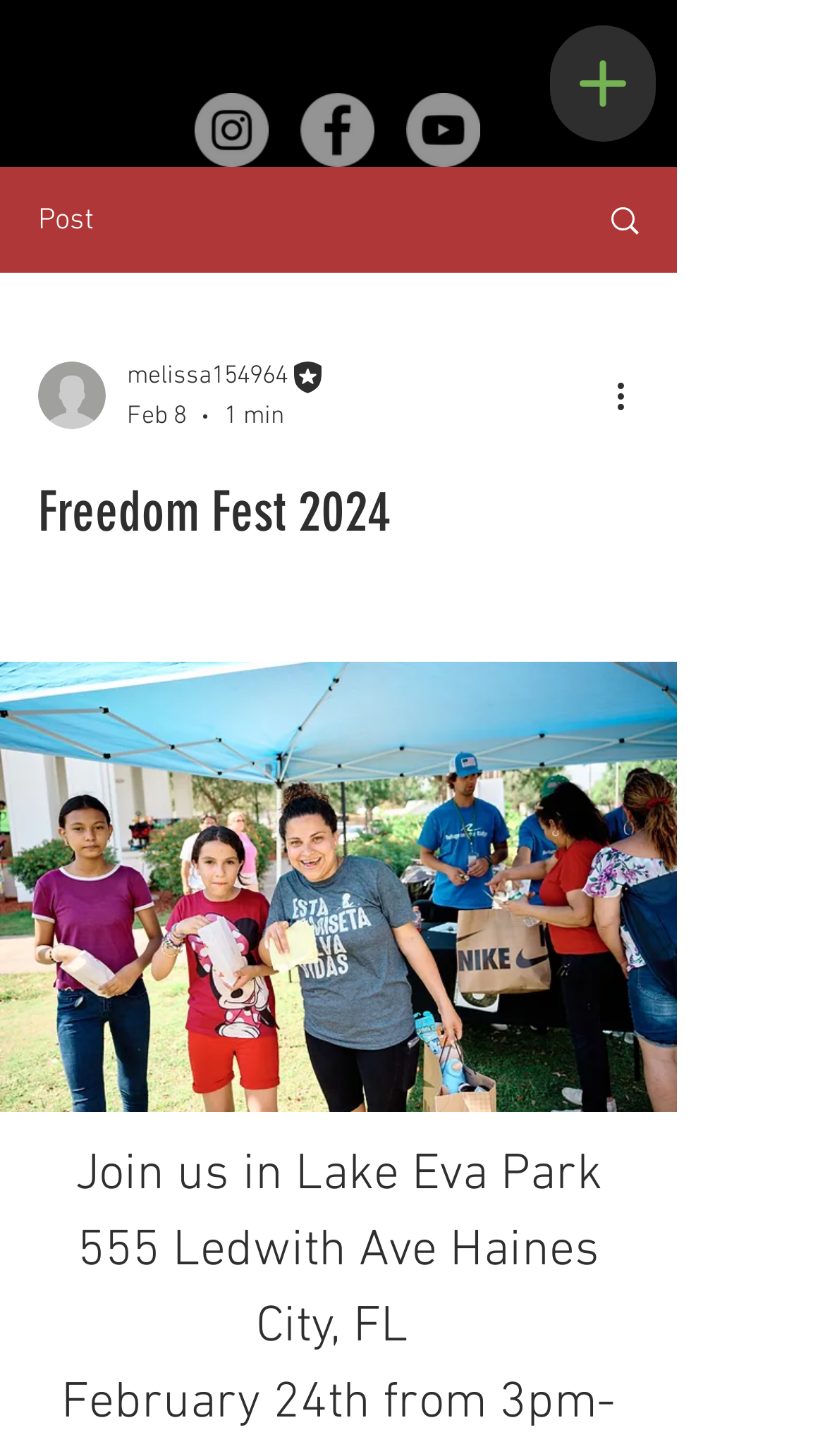Indicate the bounding box coordinates of the element that needs to be clicked to satisfy the following instruction: "Read event details". The coordinates should be four float numbers between 0 and 1, i.e., [left, top, right, bottom].

[0.091, 0.788, 0.745, 0.933]